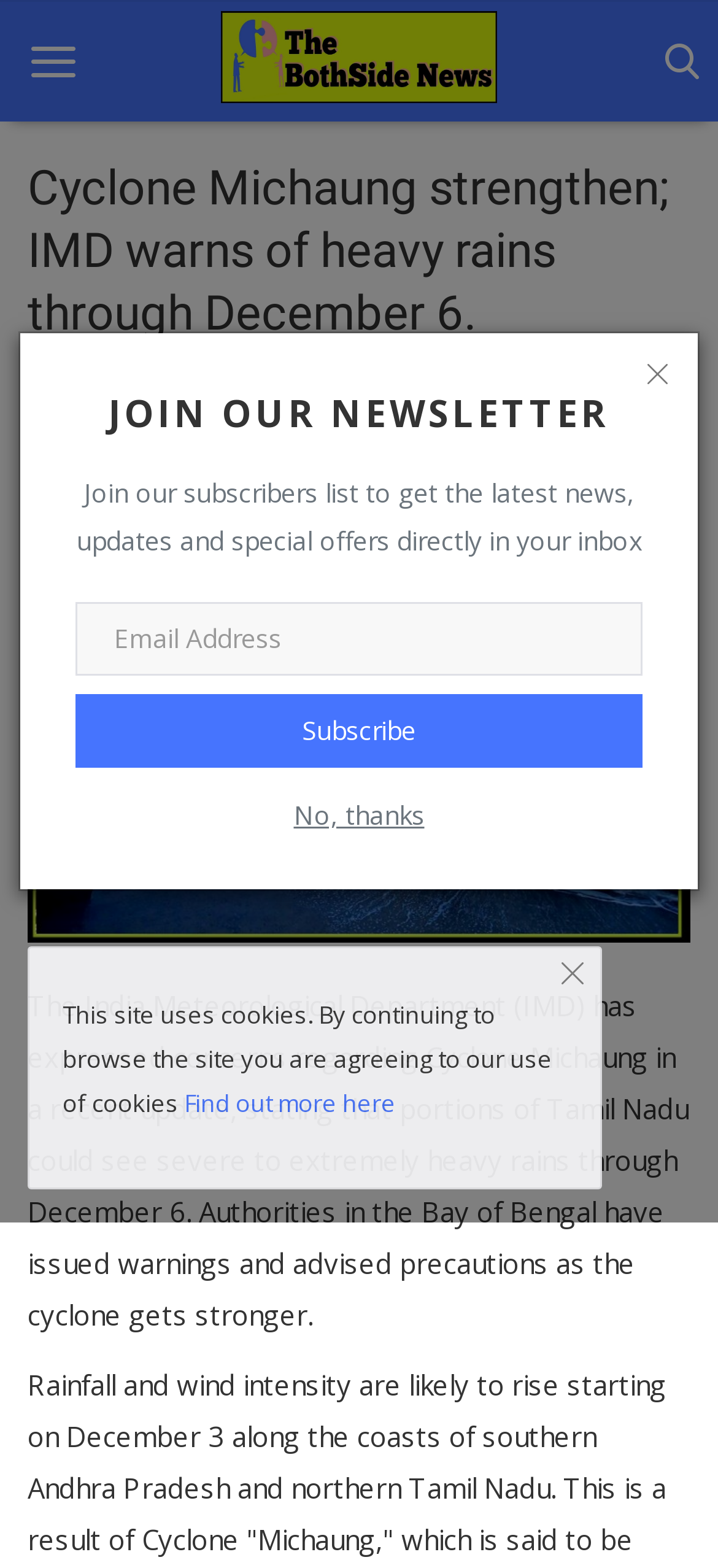Select the bounding box coordinates of the element I need to click to carry out the following instruction: "Contact Poh Tiong via email".

None